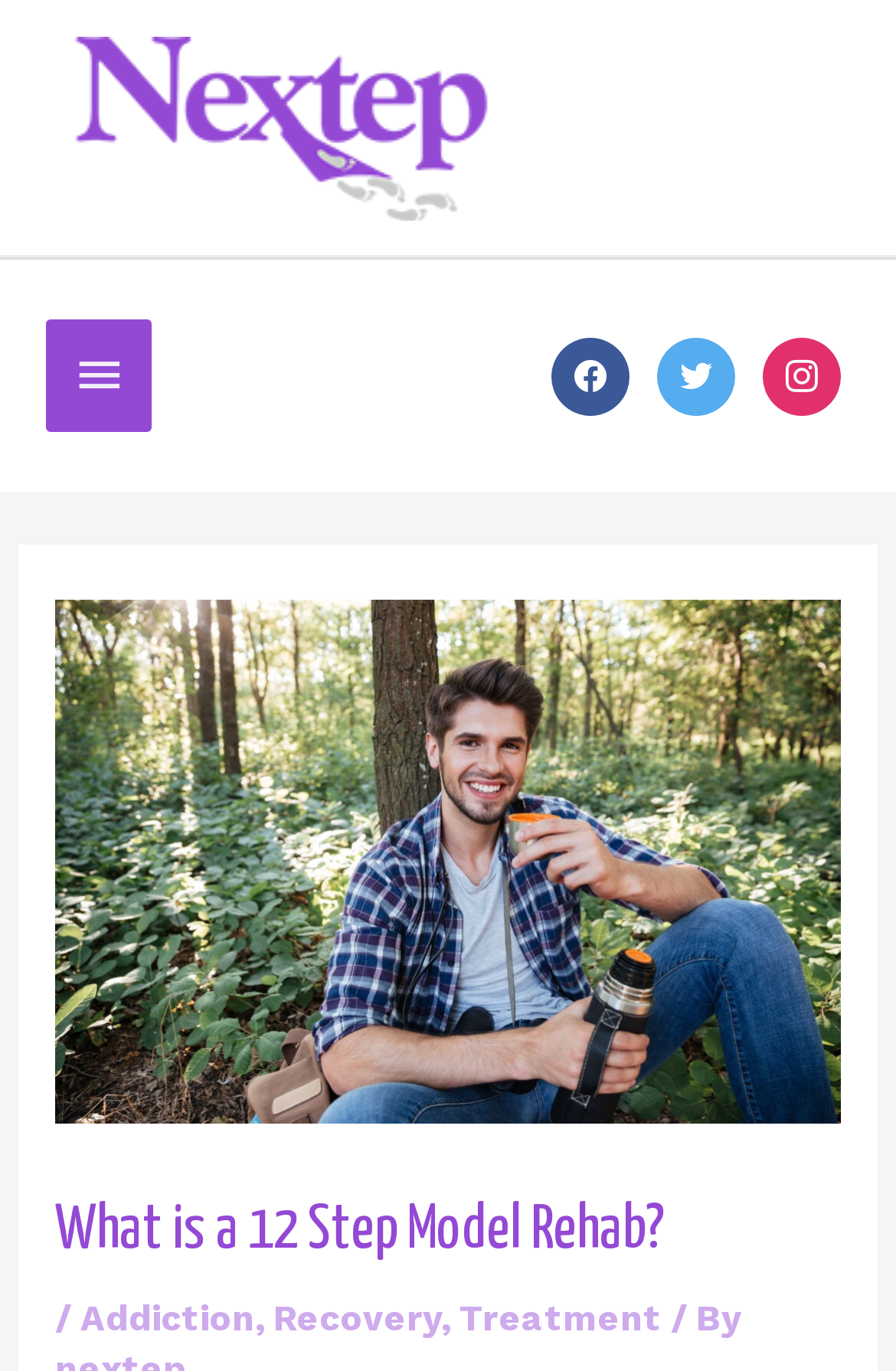How many social media links are there?
Answer the question with a detailed explanation, including all necessary information.

There are three social media links on the webpage, which are 'facebook', 'twitter', and 'instagram', located at the top right corner of the webpage, with bounding boxes of [0.615, 0.259, 0.703, 0.289], [0.733, 0.259, 0.821, 0.289], and [0.851, 0.259, 0.938, 0.289] respectively.